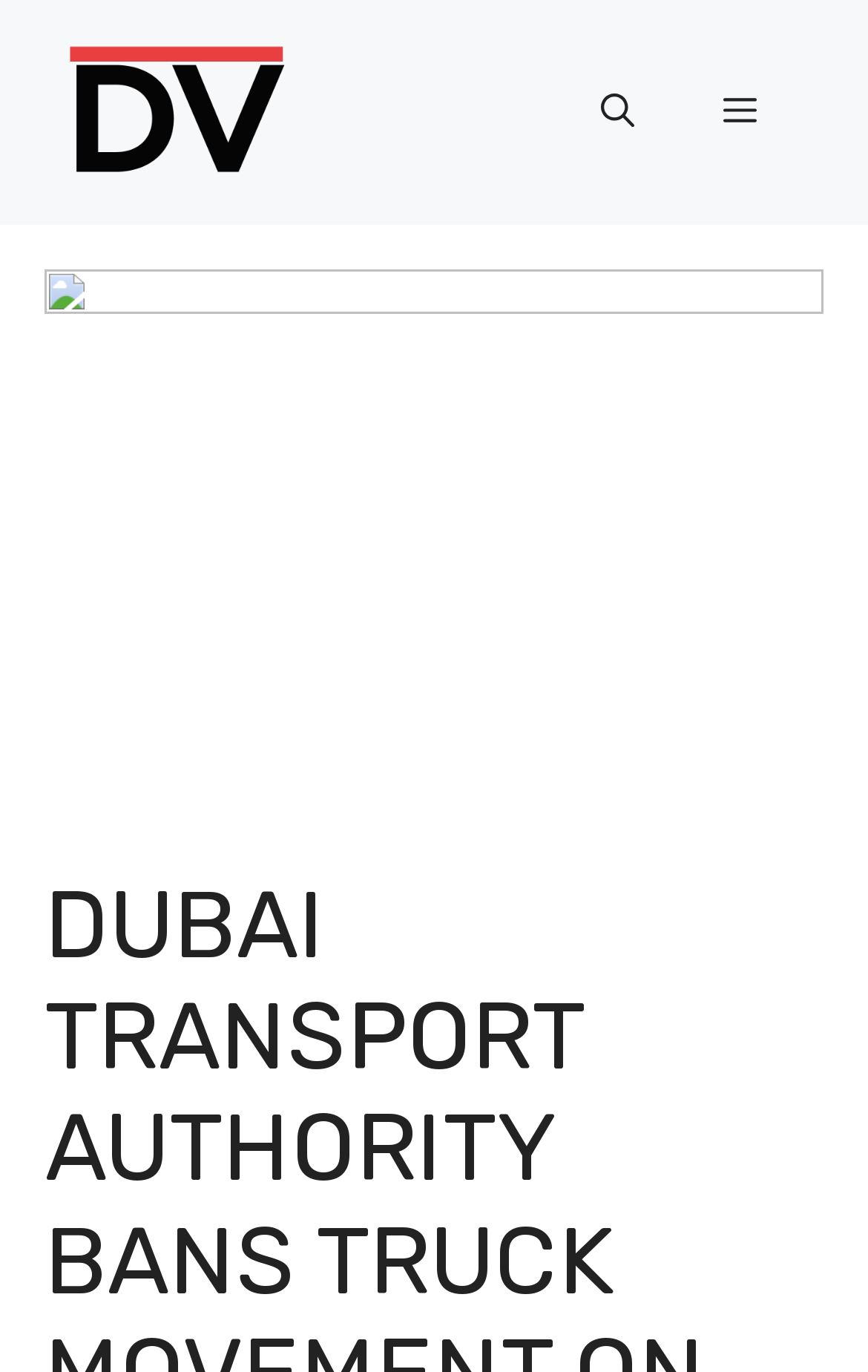Identify the bounding box coordinates for the UI element described as follows: aria-label="Open search". Use the format (top-left x, top-left y, bottom-right x, bottom-right y) and ensure all values are floating point numbers between 0 and 1.

[0.641, 0.033, 0.782, 0.13]